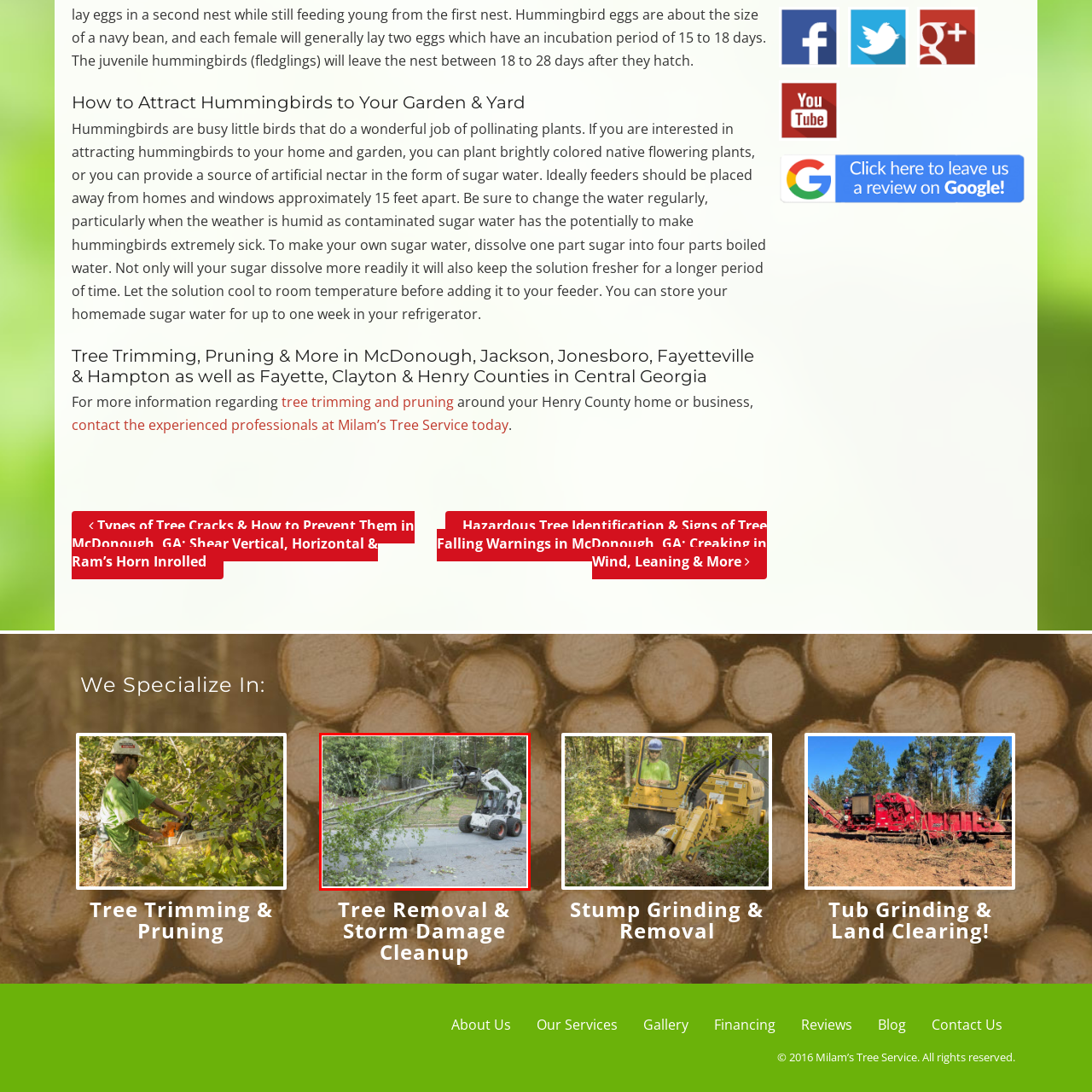What is the surrounding environment of the work area?
Inspect the image enclosed by the red bounding box and elaborate on your answer with as much detail as possible based on the visual cues.

The surrounding environment of the work area is a serene backdrop of leafy trees, suggesting that the setting is a residential or park area where such maintenance is essential for aesthetic appeal and ecological health.